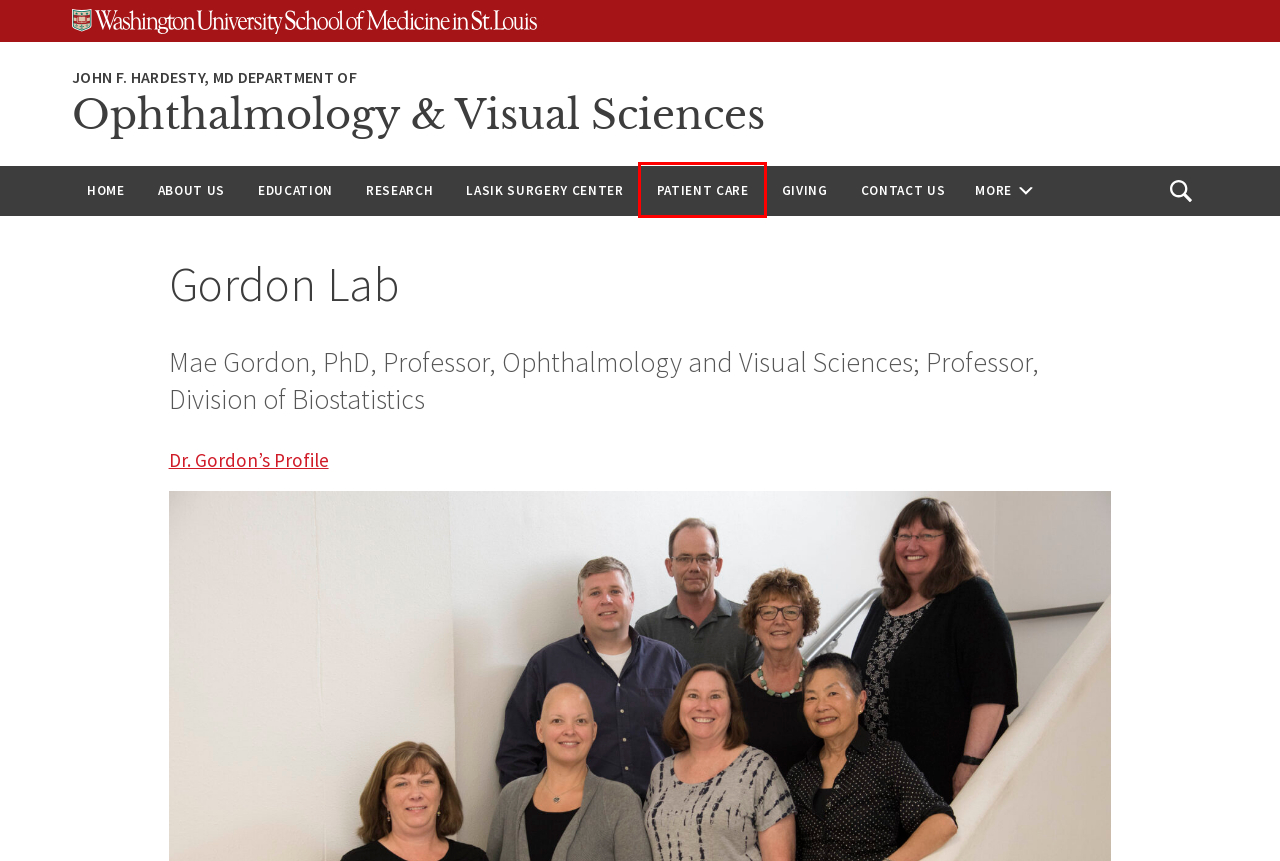Look at the screenshot of a webpage where a red bounding box surrounds a UI element. Your task is to select the best-matching webpage description for the new webpage after you click the element within the bounding box. The available options are:
A. Giving | Ophthalmology & Visual Sciences
B. Mae Gordon, PhD | Ophthalmology & Visual Sciences
C. Patient Care | Ophthalmology & Visual Sciences
D. Ophthalmology & Visual Sciences | Homepage
E. Education | Ophthalmology & Visual Sciences
F. Contact Us | Ophthalmology & Visual Sciences
G. Research | Ophthalmology & Visual Sciences
H. About Us | Ophthalmology & Visual Sciences

C